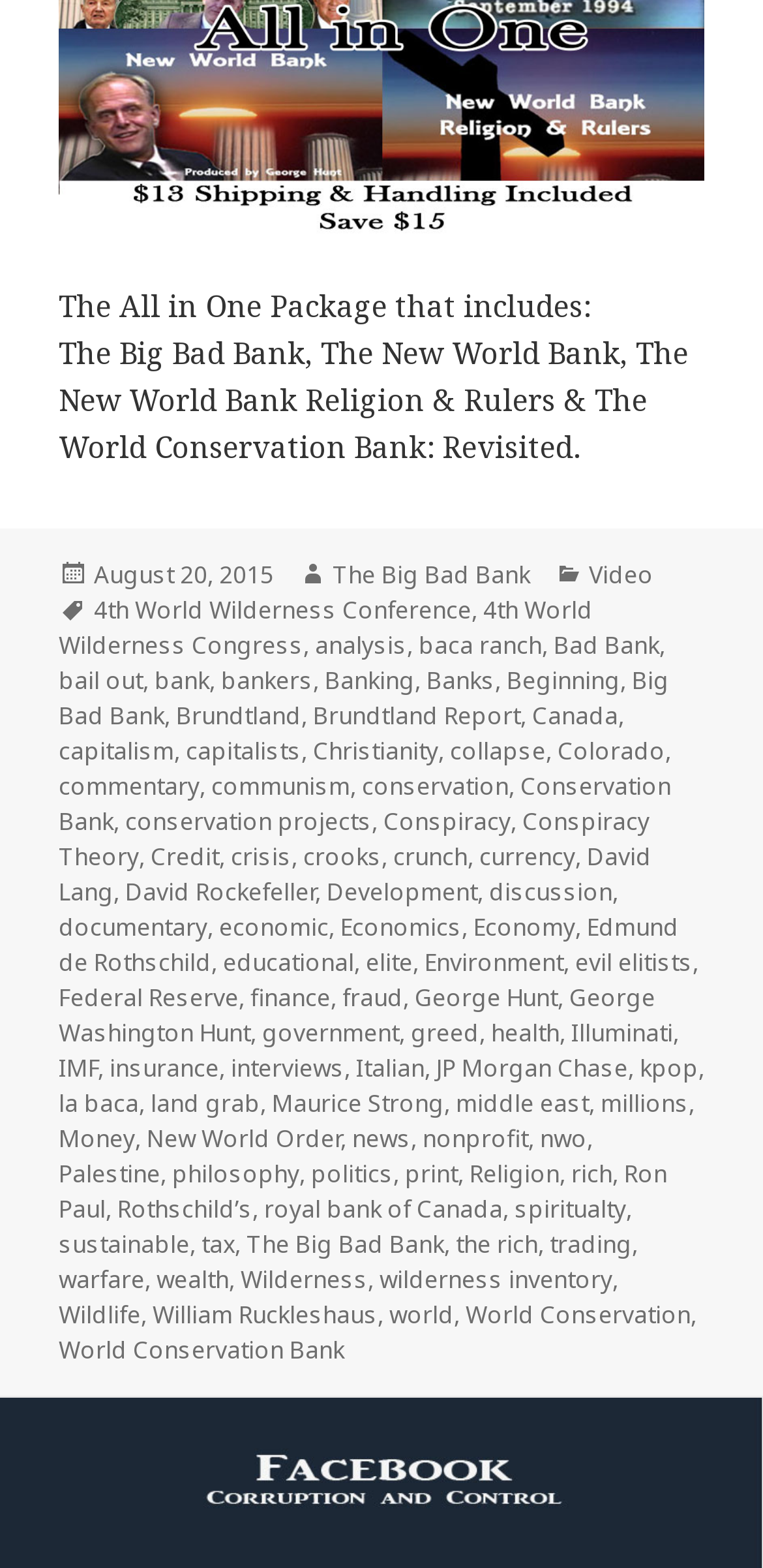Given the description: "George Washington Hunt", determine the bounding box coordinates of the UI element. The coordinates should be formatted as four float numbers between 0 and 1, [left, top, right, bottom].

[0.077, 0.625, 0.859, 0.67]